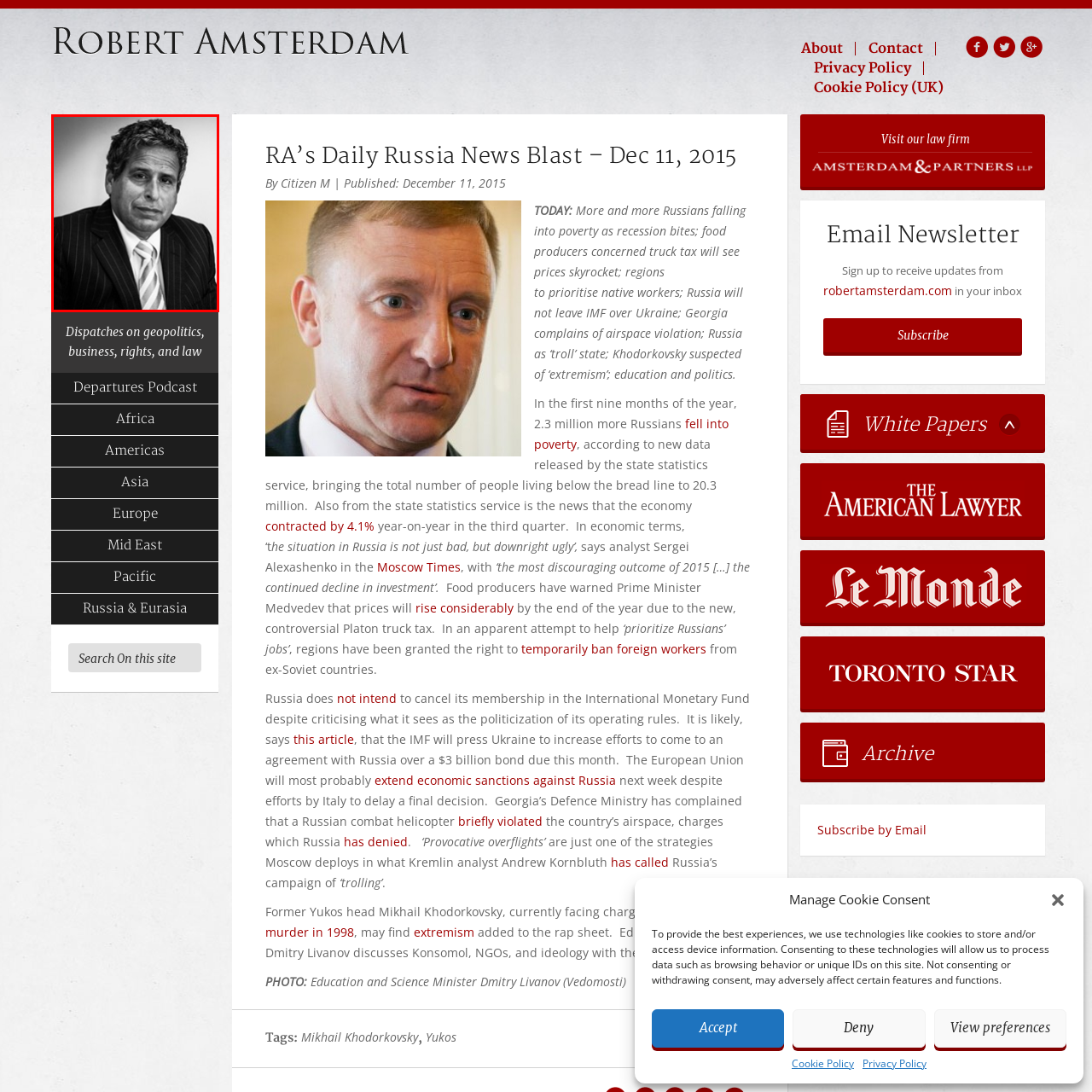Give a detailed account of the visual elements present in the image highlighted by the red border.

In this black-and-white portrait, a middle-aged man is depicted wearing a classic pinstripe suit paired with a crisp, light-colored dress shirt and a striped tie. His expression is thoughtful and slightly serious, suggesting a depth of character and experience. The close-up framing emphasizes his facial features, showcasing slightly tousled hair and a subtle hint of determination in his gaze. This image is likely associated with the article titled "RA’s Daily Russia News Blast – Dec 11, 2015," implying that he may play a role in the geopolitical discussions or interpretations presented in the accompanying text. The overall composition conveys a professional demeanor, indicative of someone engaged in legal, political, or business matters.